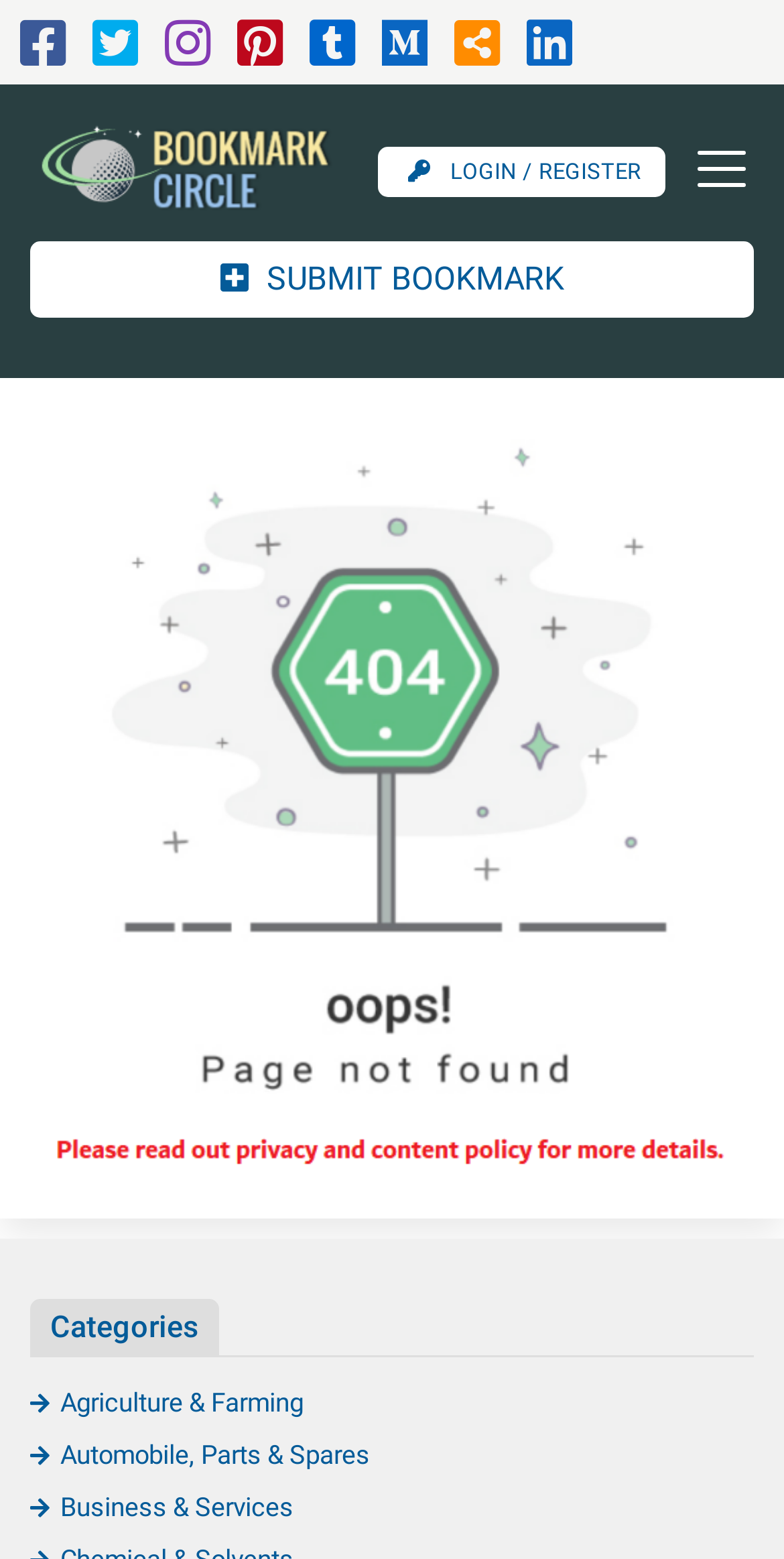Give the bounding box coordinates for the element described as: "Business & Services".

[0.038, 0.957, 0.374, 0.977]